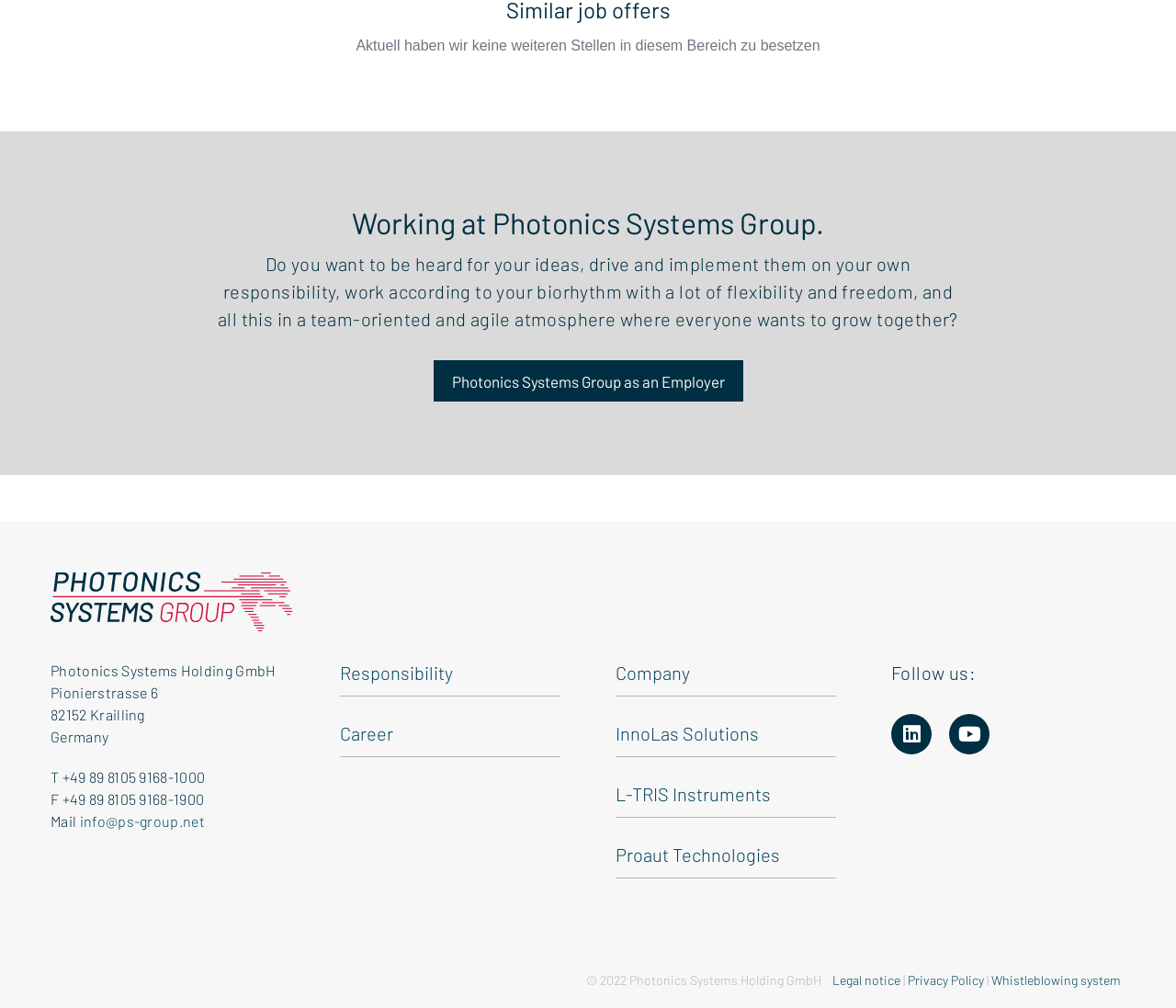What is the email address of the company?
Answer the question with as much detail as possible.

The email address of the company can be found at the bottom of the webpage, in the section that provides contact information, where it is written as 'Mail' and there is a link to 'info@ps-group.net'.